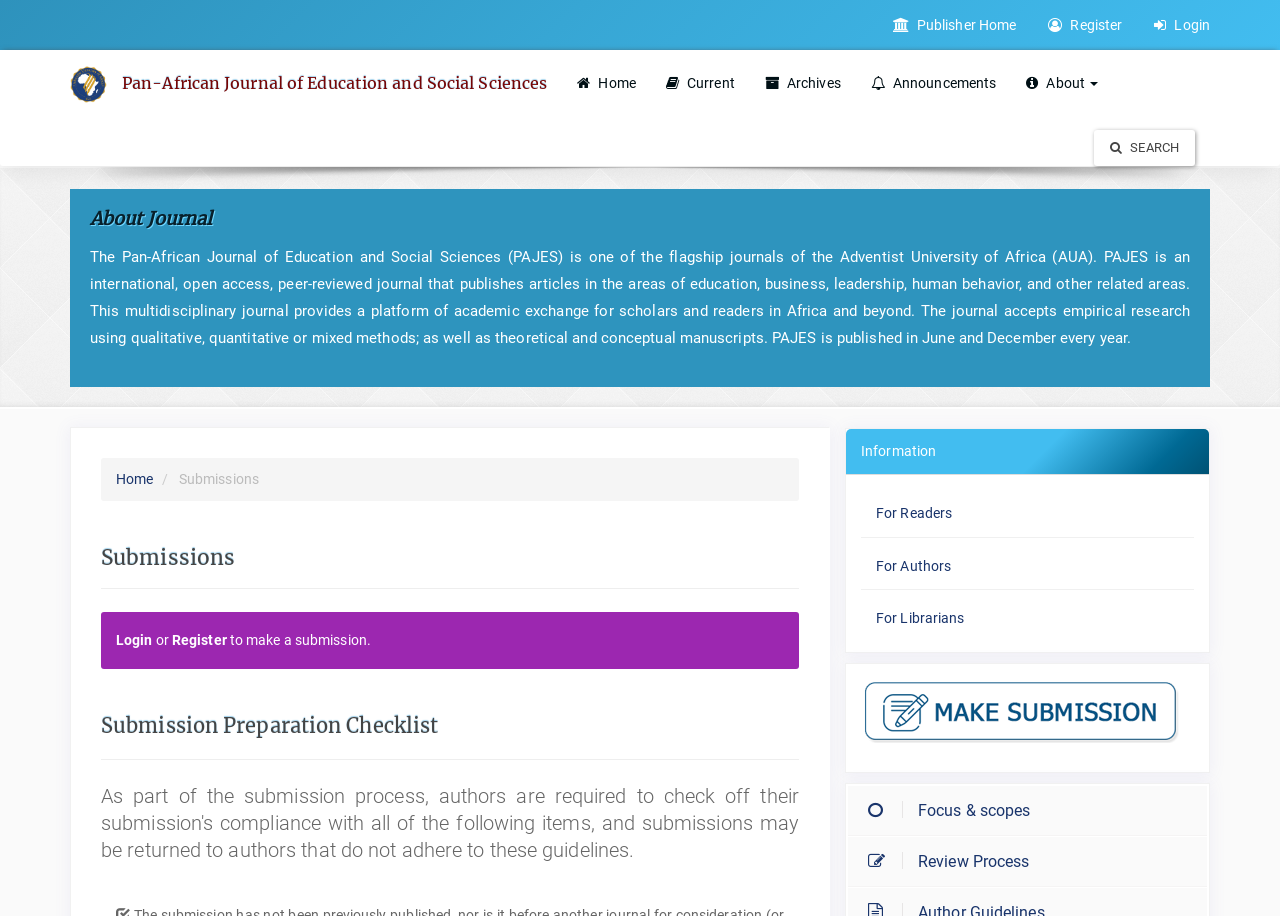Could you provide the bounding box coordinates for the portion of the screen to click to complete this instruction: "Click the 'Login' link"?

[0.091, 0.69, 0.119, 0.708]